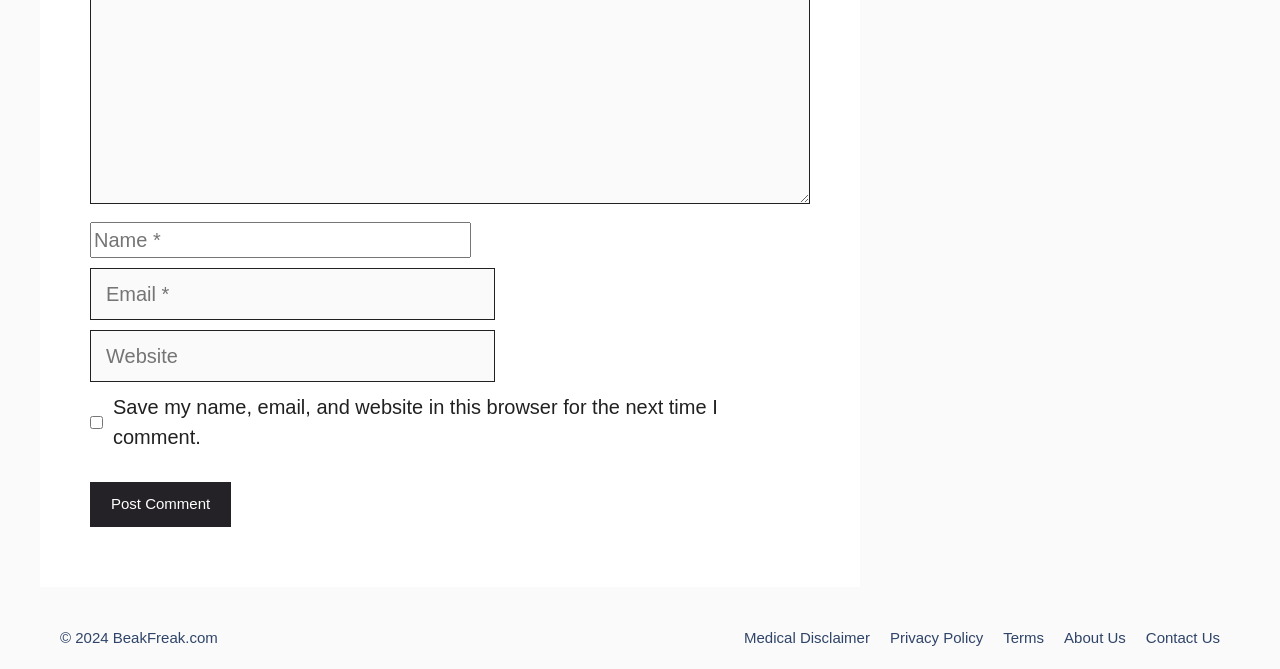For the given element description name="submit" value="Post Comment", determine the bounding box coordinates of the UI element. The coordinates should follow the format (top-left x, top-left y, bottom-right x, bottom-right y) and be within the range of 0 to 1.

[0.07, 0.72, 0.181, 0.787]